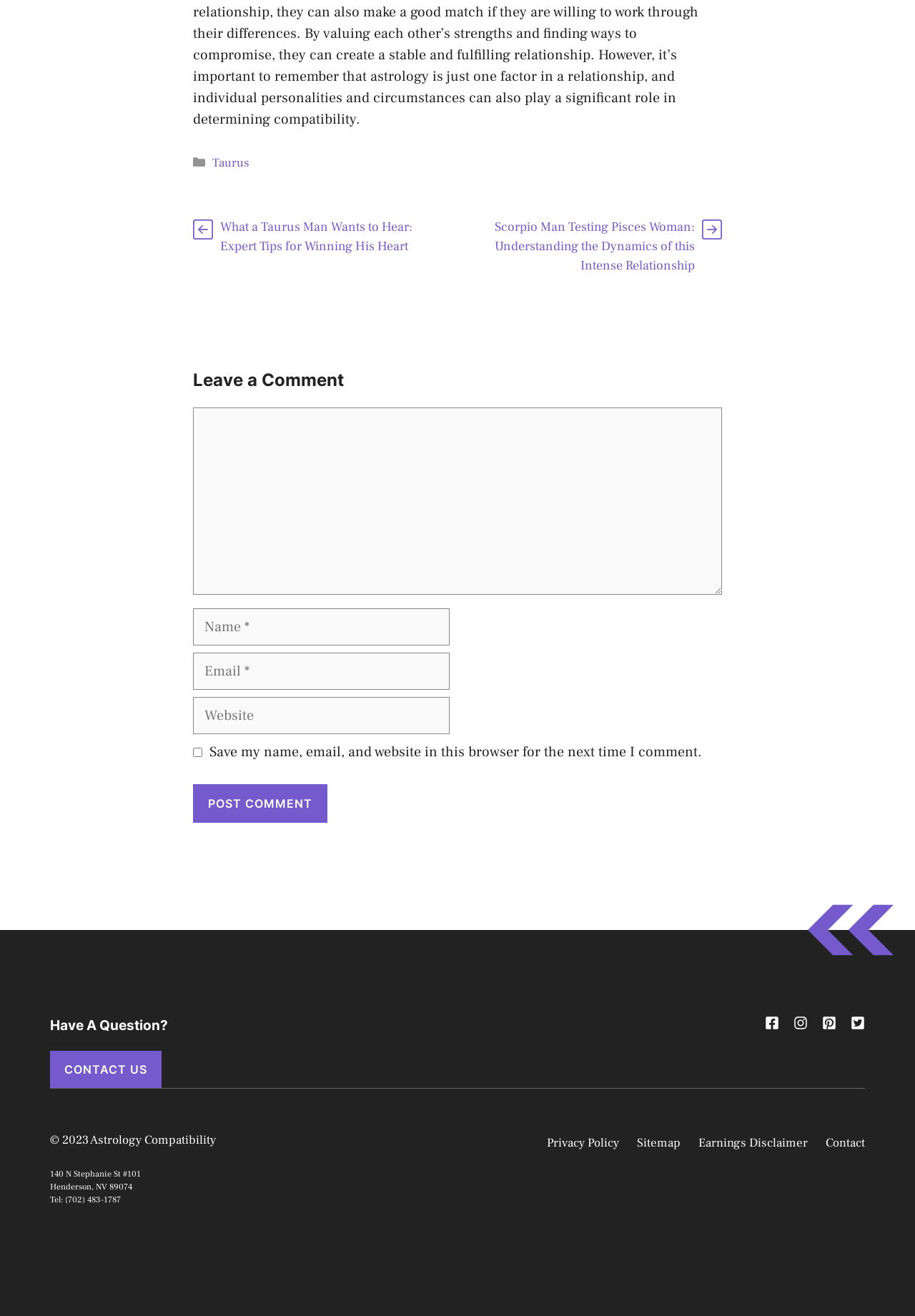Given the description parent_node: Comment name="comment", predict the bounding box coordinates of the UI element. Ensure the coordinates are in the format (top-left x, top-left y, bottom-right x, bottom-right y) and all values are between 0 and 1.

[0.211, 0.31, 0.789, 0.452]